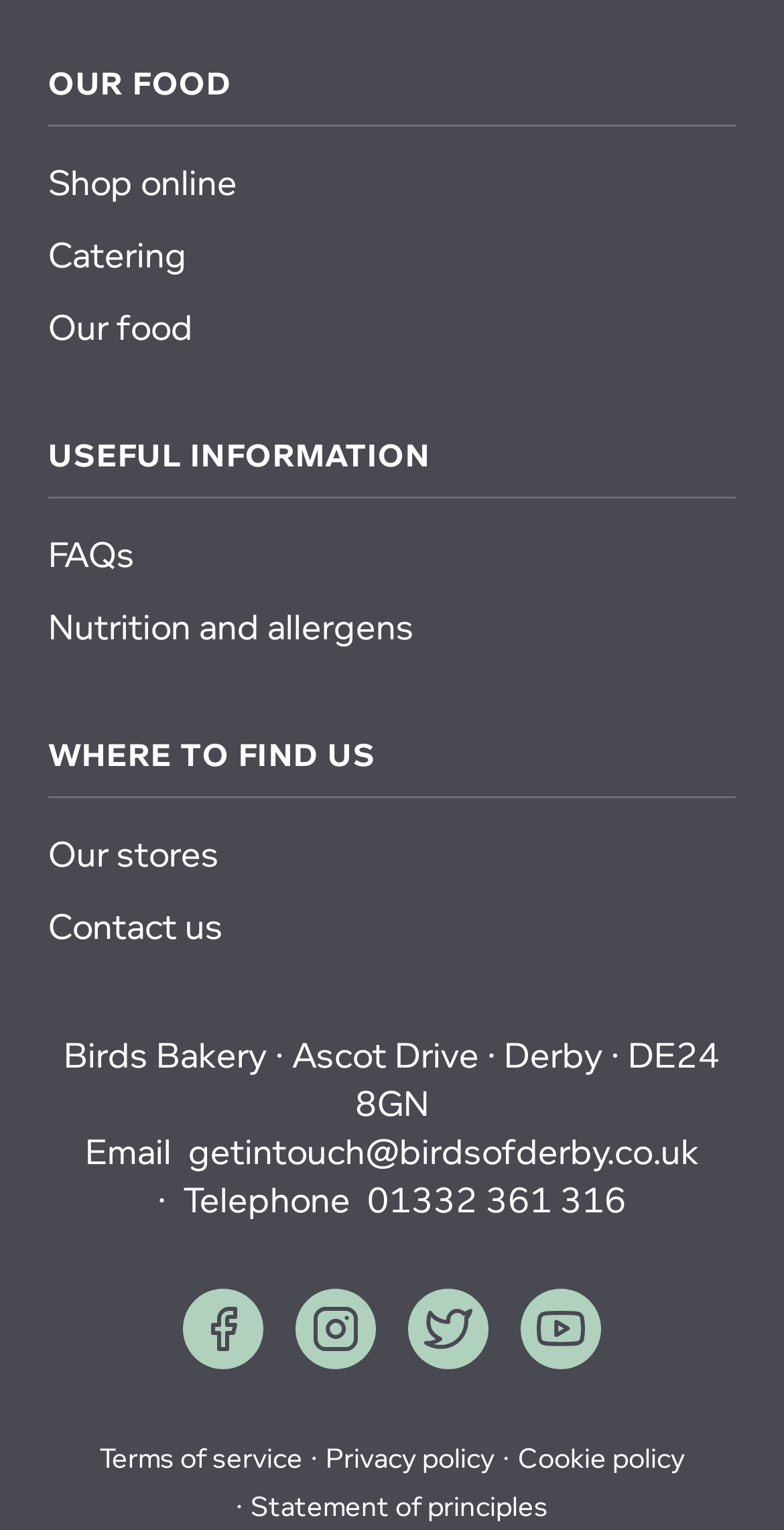What is the address of the bakery?
Provide a detailed and extensive answer to the question.

The address of the bakery can be found in the static text elements 'Ascot Drive', 'Derby', and 'DE24 8GN' with bounding box coordinates [0.372, 0.676, 0.611, 0.704], [0.643, 0.676, 0.769, 0.704], and [0.453, 0.676, 0.919, 0.735] respectively.